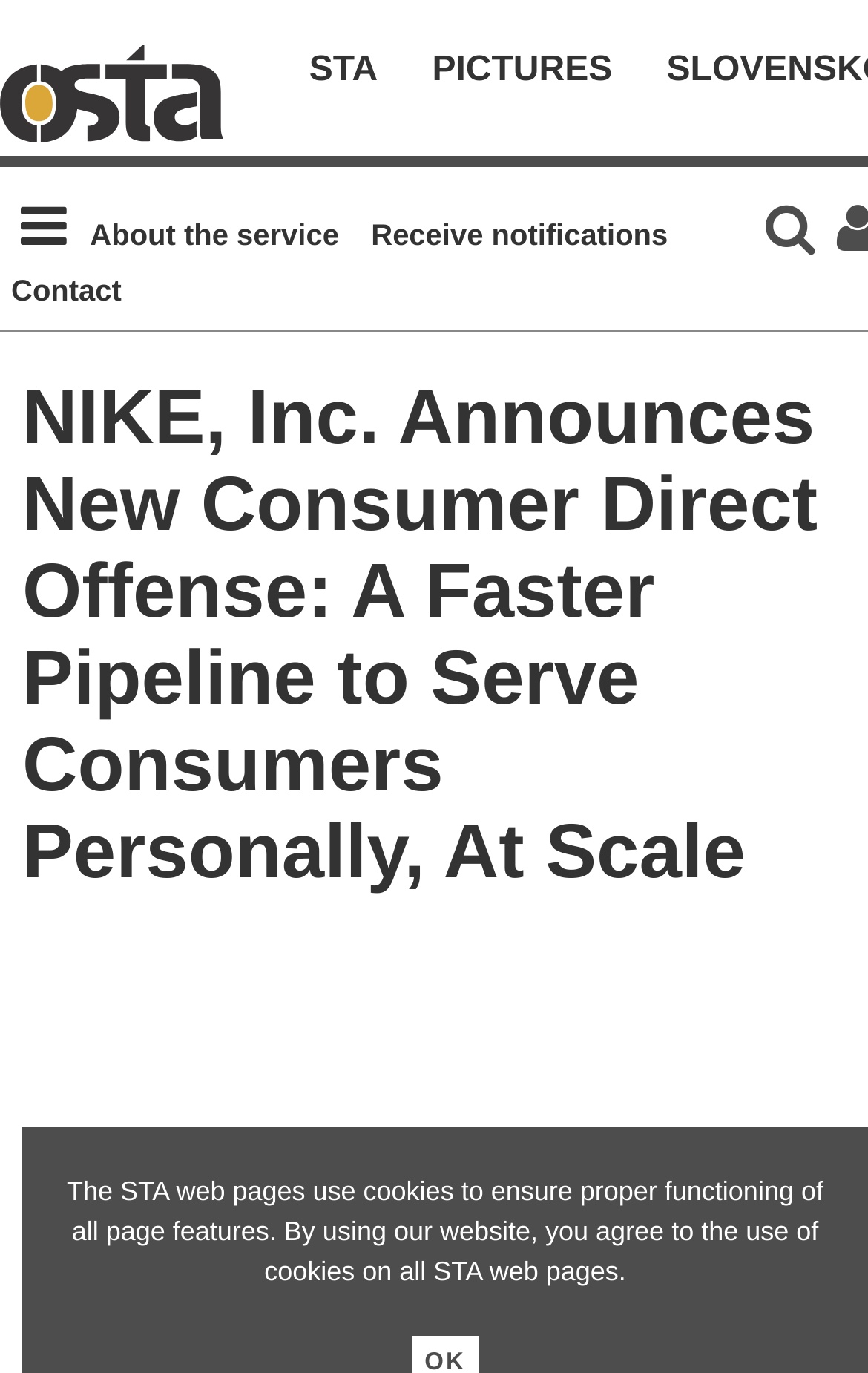Determine the bounding box for the UI element described here: "alt="O-STA"".

[0.0, 0.07, 0.256, 0.114]